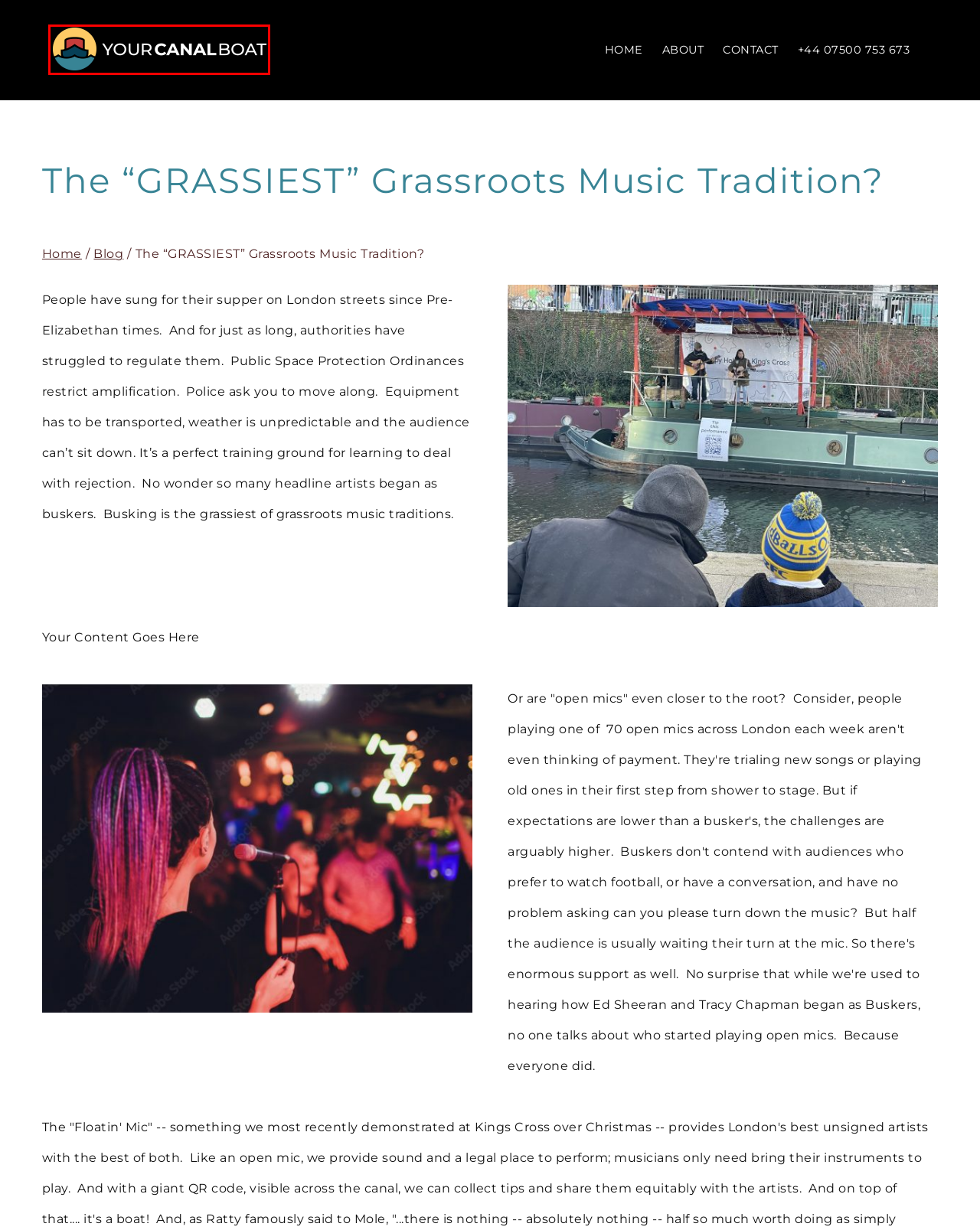Examine the screenshot of the webpage, which includes a red bounding box around an element. Choose the best matching webpage description for the page that will be displayed after clicking the element inside the red bounding box. Here are the candidates:
A. Building Dialogues. What's next for the Westway? - Your Canal Boat
B. Your Canal Boat | Education, entertainment & music on Grand Union Canal
C. A private marina that allows public performance - Your Canal Boat
D. An Amphitheatre at Lisson Grove? - Your Canal Boat
E. Tottenham Hale: A public space near the Victoria Line in North London - Your Canal Boat
F. About the Directors of Your Canal Boat - Exploring London's Canals
G. Blog Archives - Your Canal Boat
H. Contact us - Your Canal Boat

B